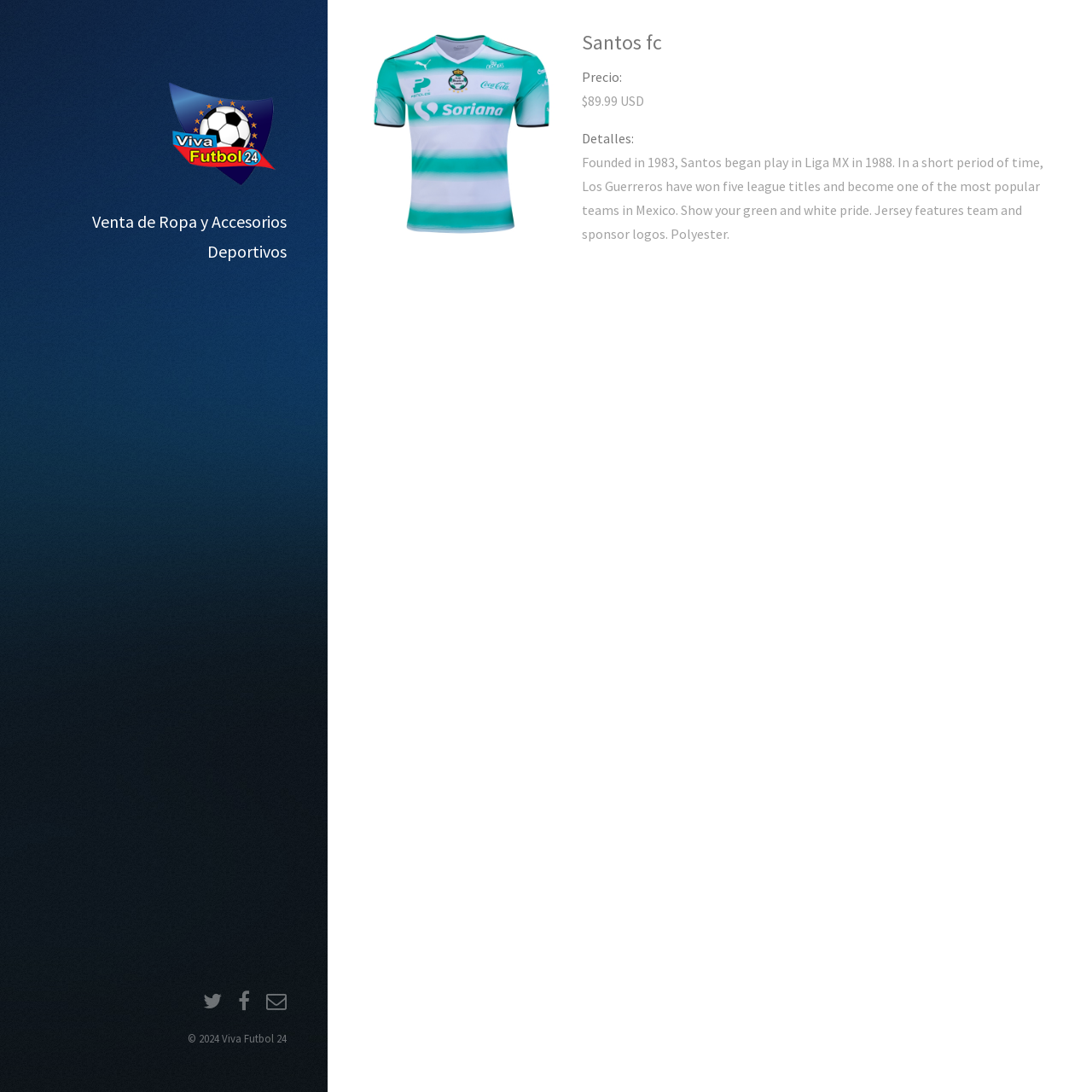Extract the bounding box coordinates for the HTML element that matches this description: "Twitter". The coordinates should be four float numbers between 0 and 1, i.e., [left, top, right, bottom].

[0.186, 0.911, 0.203, 0.927]